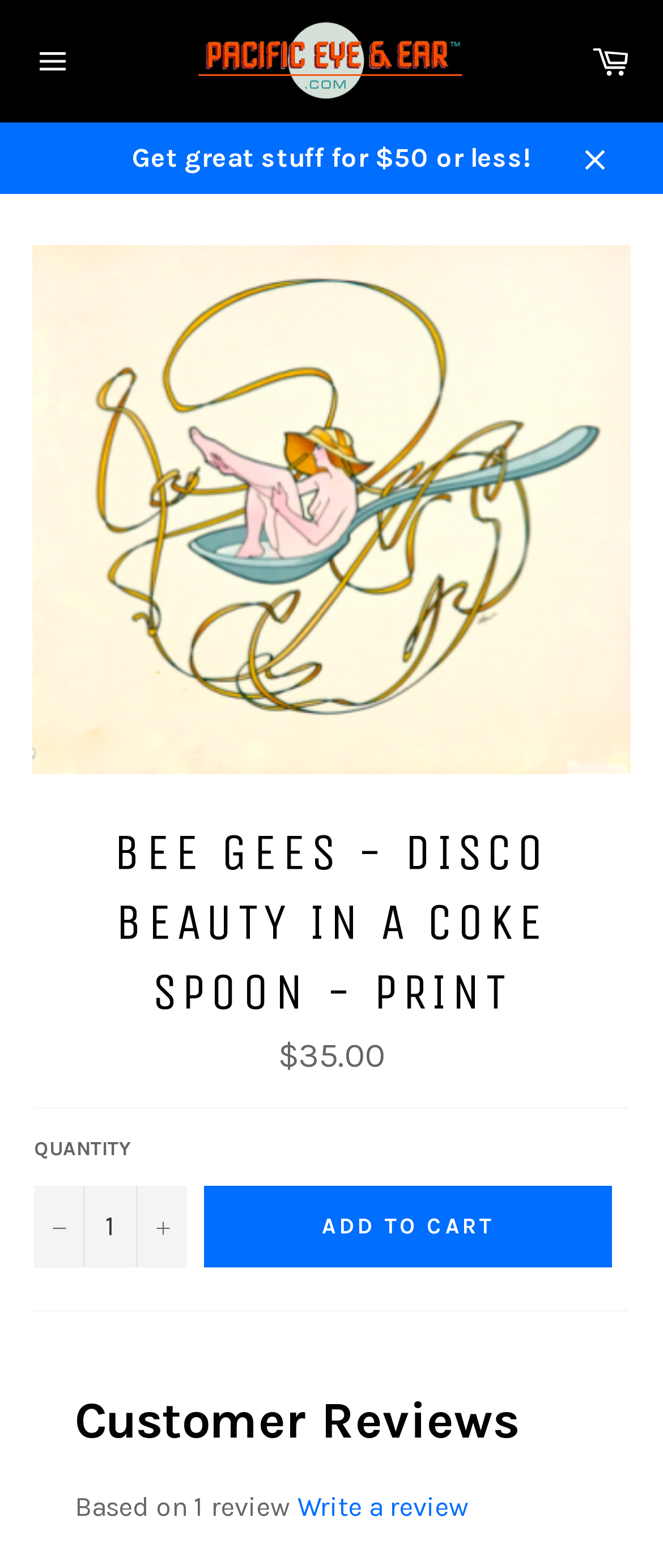Summarize the webpage in an elaborate manner.

This webpage is about a product, specifically a print titled "Bee Gees - Disco Beauty In A Coke Spoon - Print" from Pacific Eye and Ear. At the top left, there is a site navigation button and a link to the Pacific Eye and Ear website, accompanied by an image of the company's logo. On the top right, there is a link to the cart.

Below the top navigation, there is a promotional link that reads "Get great stuff for $50 or less!" with a close button on its right side. Underneath, there is a large image of the print, with a link to the product title "Bee Gees - Disco Beauty In A Coke Spoon - Print" above it.

The product information section is divided into two parts. On the left, there is a heading with the product title, followed by the regular price of $35.00. On the right, there is a quantity section with a label, a text box to input the quantity, and two buttons to increase or decrease the quantity. Below the quantity section, there is an "ADD TO CART" button.

Further down, there is a horizontal separator, followed by a customer review section. This section has a heading, a text indicating that the review is based on one review, and a link to write a review.